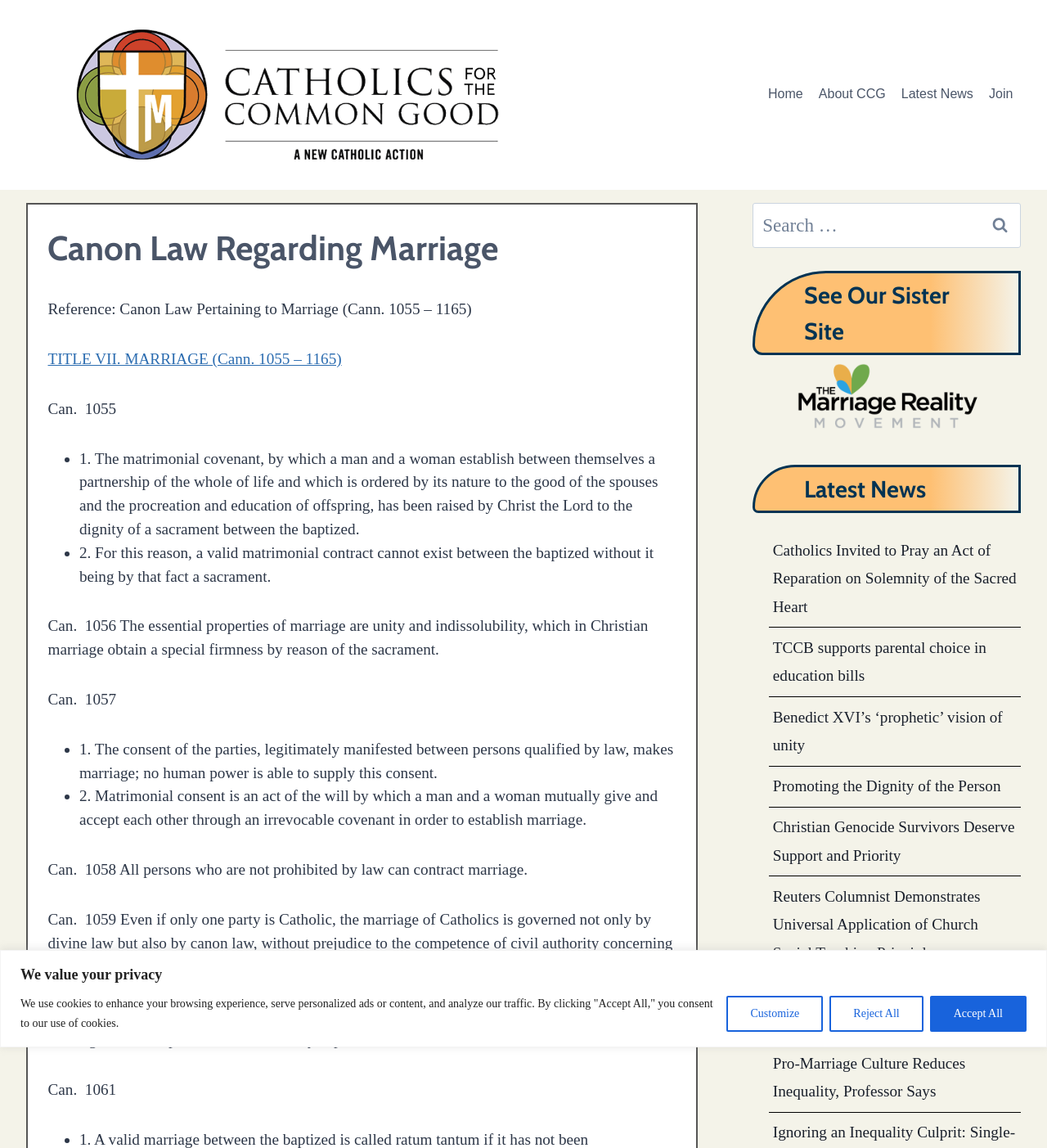What is the name of the organization?
Refer to the image and provide a concise answer in one word or phrase.

Catholics for the Common Good